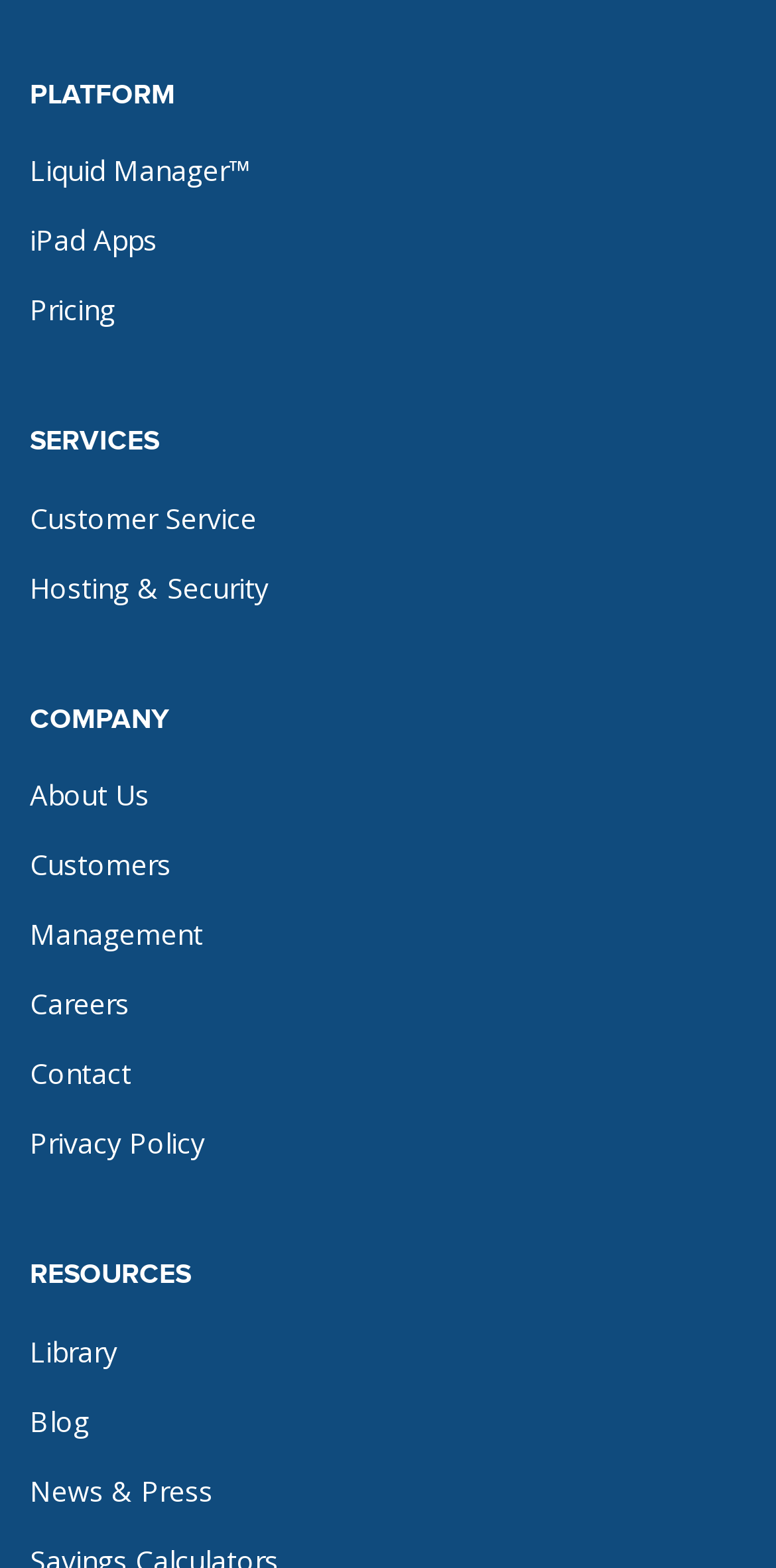Pinpoint the bounding box coordinates of the clickable element needed to complete the instruction: "view pricing". The coordinates should be provided as four float numbers between 0 and 1: [left, top, right, bottom].

[0.038, 0.186, 0.149, 0.21]